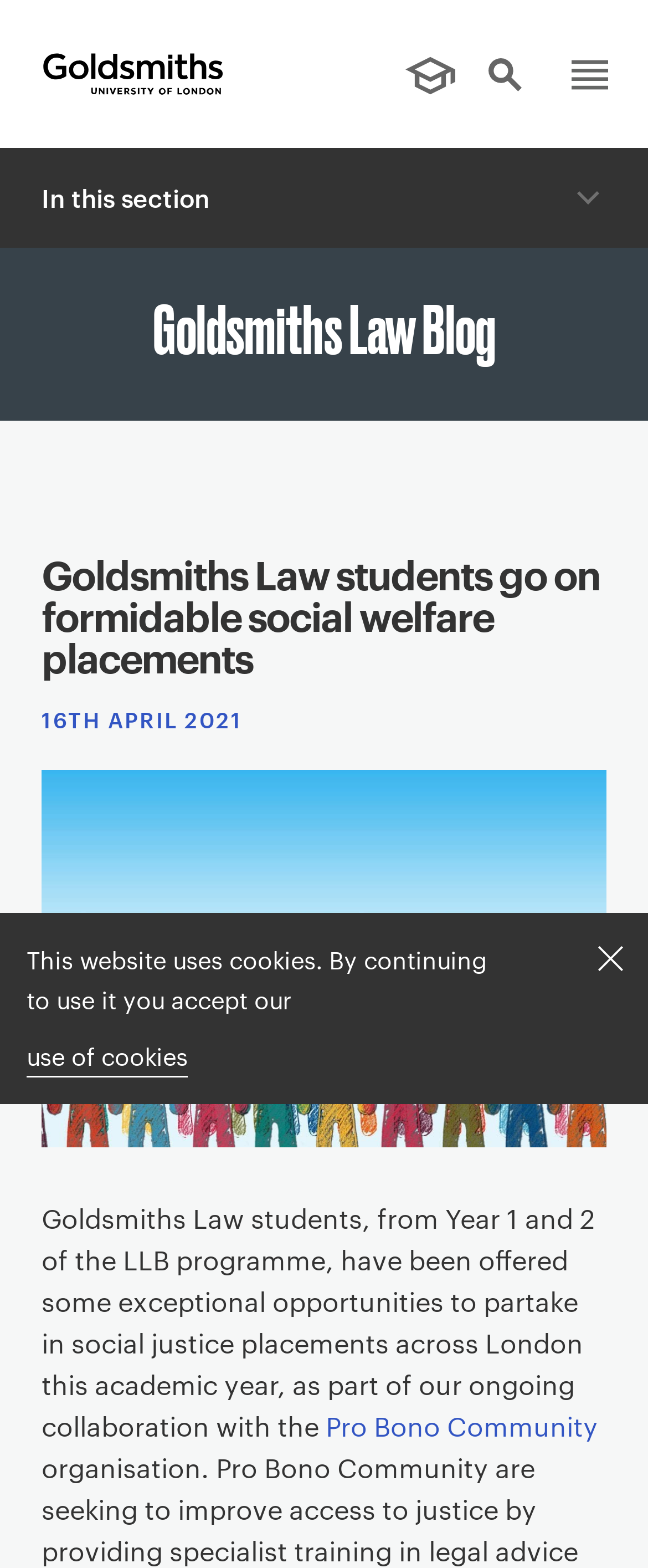Kindly respond to the following question with a single word or a brief phrase: 
What is the name of the program mentioned in the article?

LLB